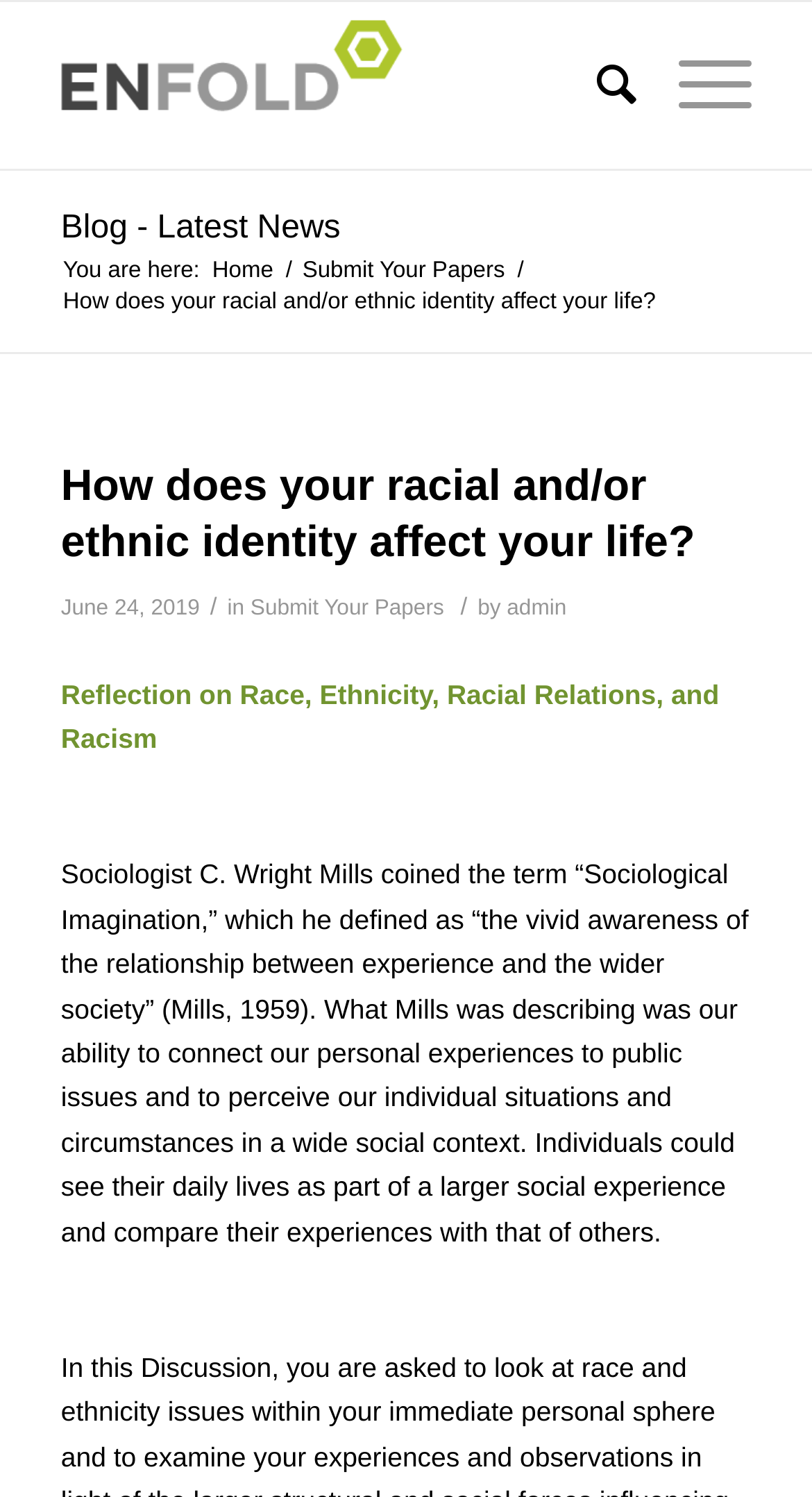What is the category of the article?
Please provide a single word or phrase as your answer based on the image.

Submit Your Papers